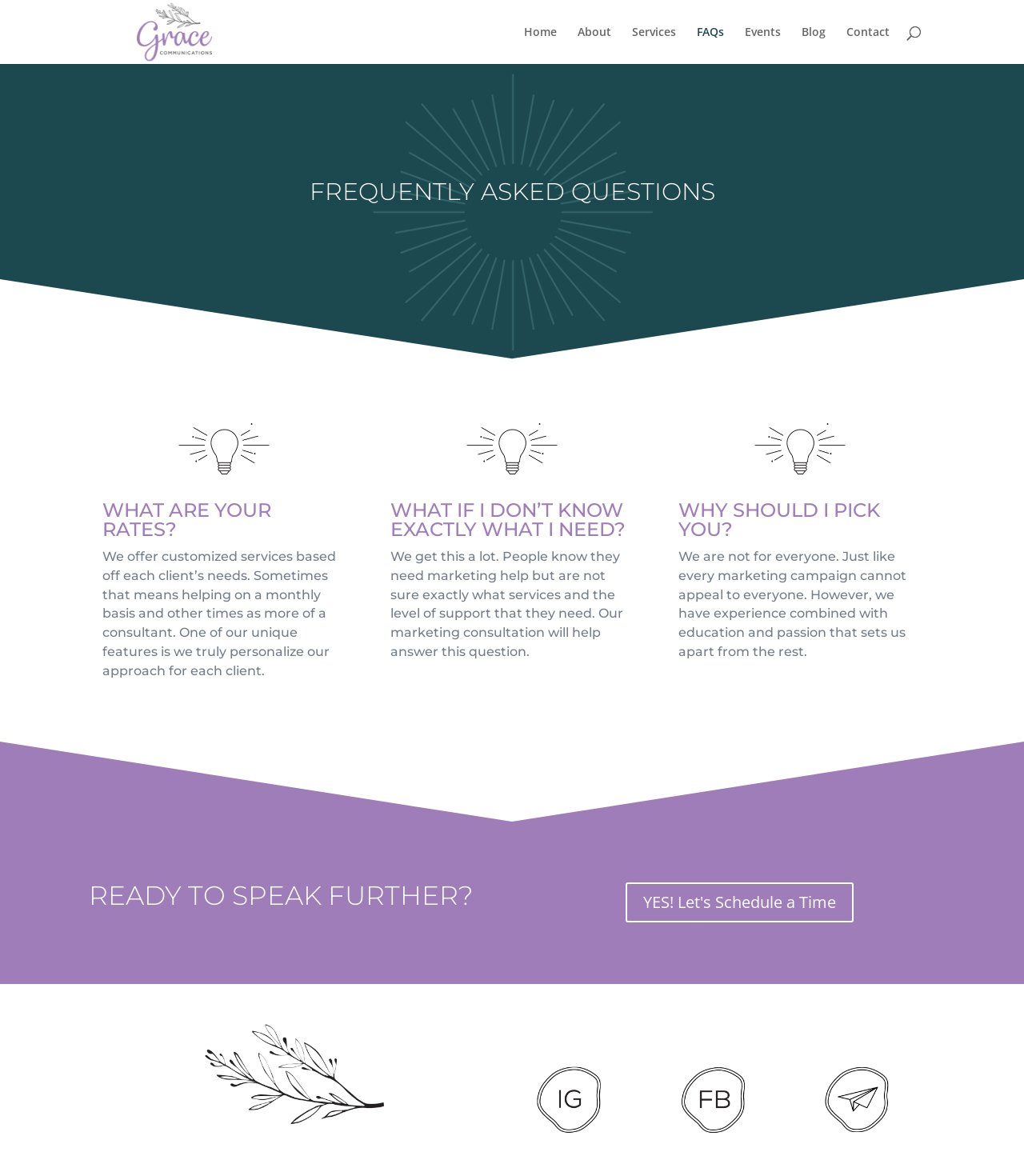Please locate the bounding box coordinates of the element that should be clicked to achieve the given instruction: "schedule a time".

[0.611, 0.75, 0.834, 0.784]